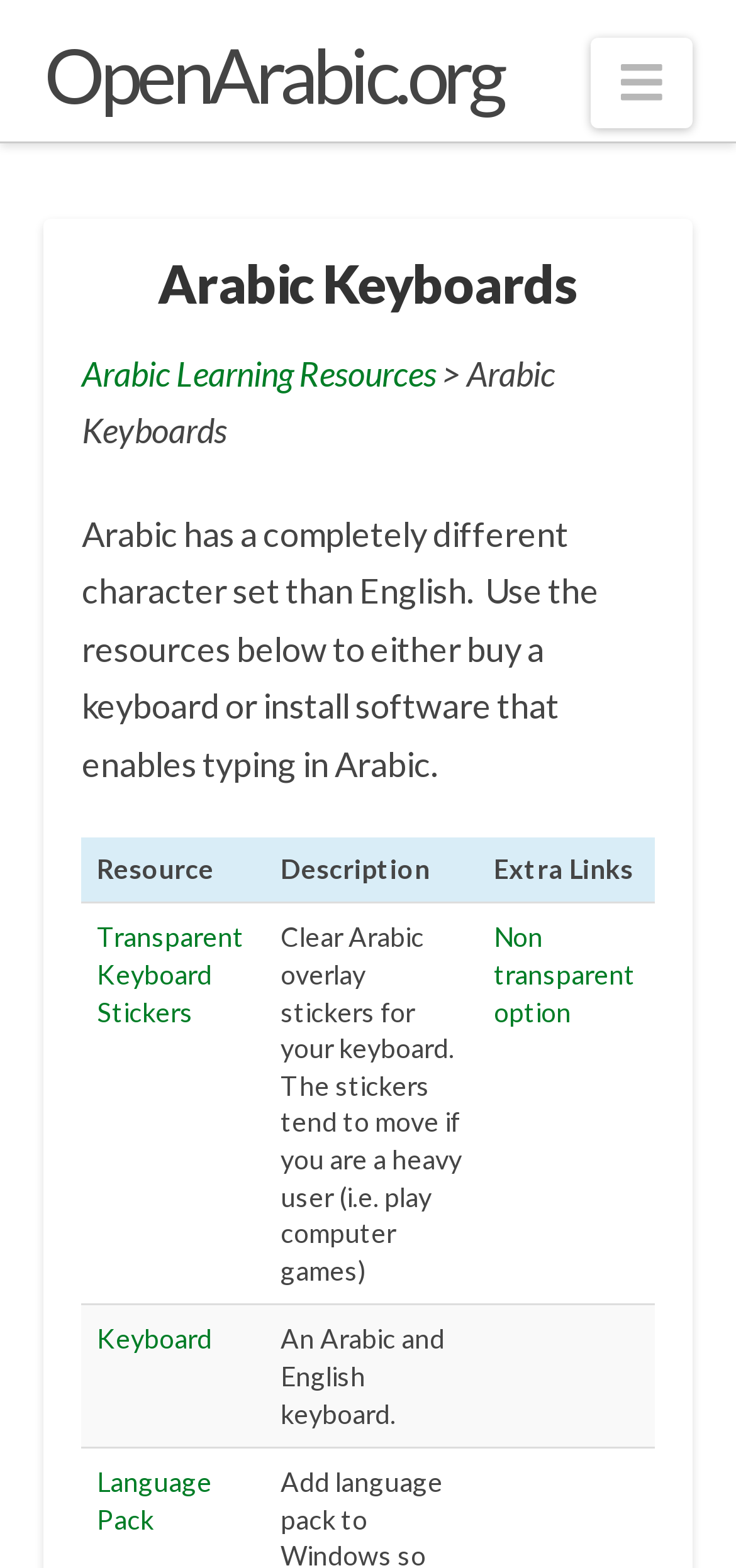Give a short answer using one word or phrase for the question:
What is the purpose of the resources listed?

To type in Arabic